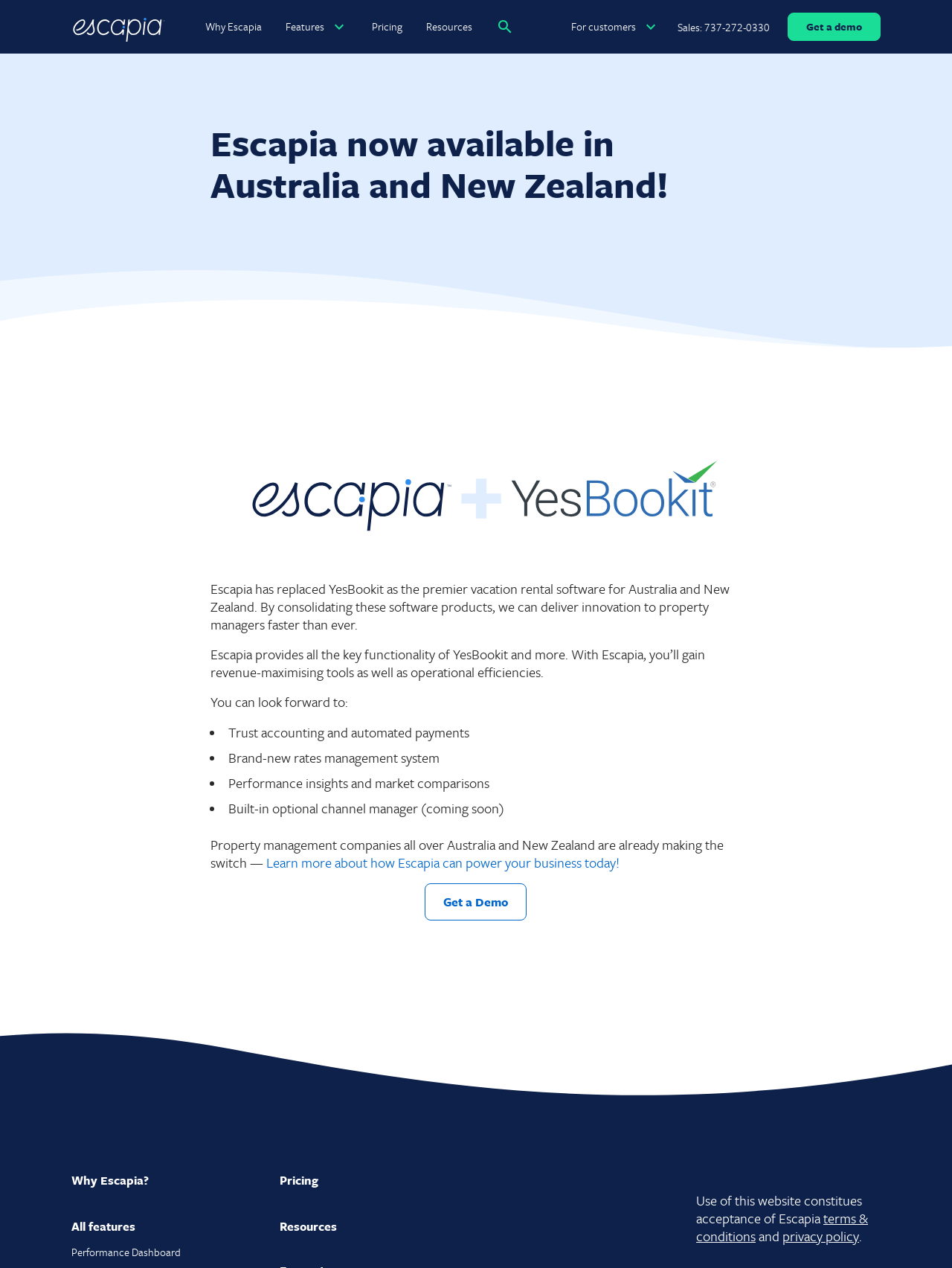From the webpage screenshot, predict the bounding box coordinates (top-left x, top-left y, bottom-right x, bottom-right y) for the UI element described here: terms & conditions

[0.731, 0.954, 0.912, 0.982]